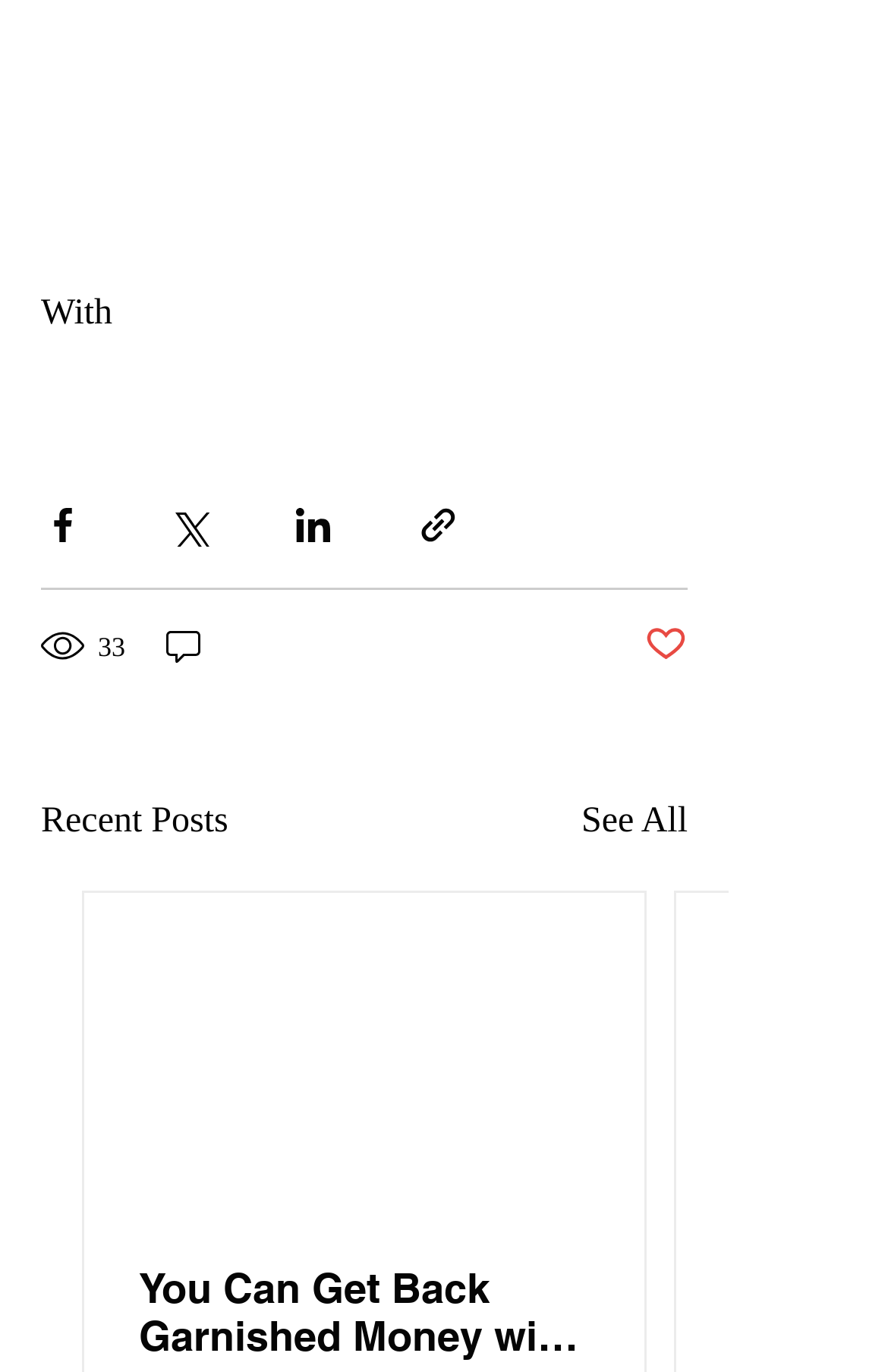Respond with a single word or phrase to the following question: What is the section title above the links?

Recent Posts